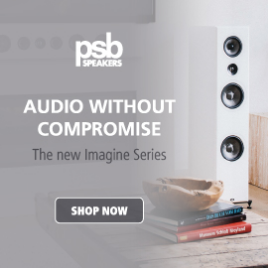What is the purpose of the call to action?
Refer to the image and provide a thorough answer to the question.

The call to action invites viewers to 'SHOP NOW,' enticing them to explore this new product line. This implies that the purpose of the call to action is to encourage viewers to learn more about the product and potentially make a purchase.